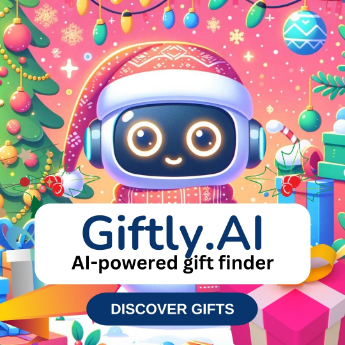Convey all the details present in the image.

The image presents a vibrant and festive scene featuring a charming, cartoon-style robot adorned with a Santa hat and headphones, embodying the spirit of the holiday season. The whimsical background is filled with colorful decorations, including twinkling lights and lush greenery, creating a joyful atmosphere. Prominently displayed at the bottom is the logo for Giftly.AI, highlighting it as an AI-powered gift finder. The inviting phrase "DISCOVER GIFTS" encourages users to explore the tool, emphasizing its role in simplifying gift selection during the holiday festivities. This illustration merges technology with holiday cheer, making it an eye-catching representation of modern gift-giving solutions.